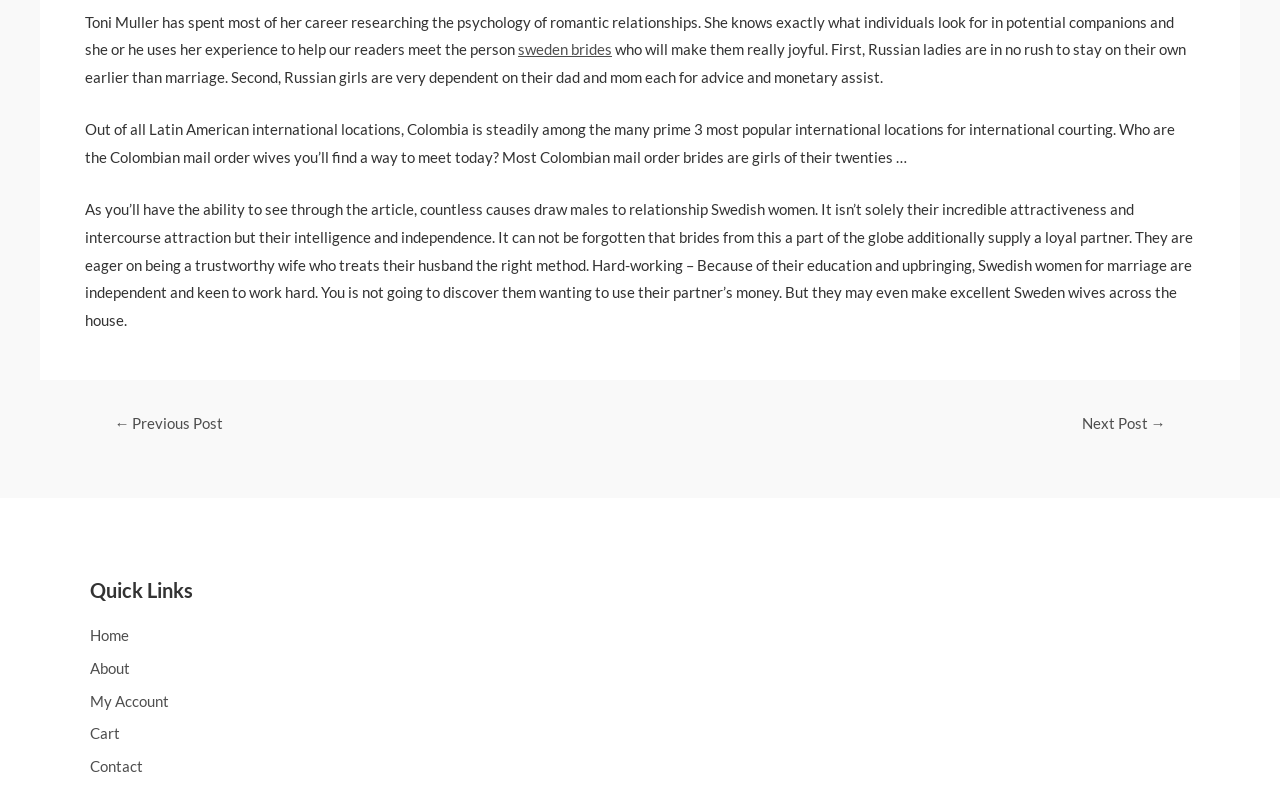Refer to the image and provide an in-depth answer to the question: 
What are the options available in the 'Quick Links' section?

The 'Quick Links' section, which is a heading element with ID 357, contains links to various pages, including Home, About, My Account, Cart, and Contact, providing users with quick access to these pages.